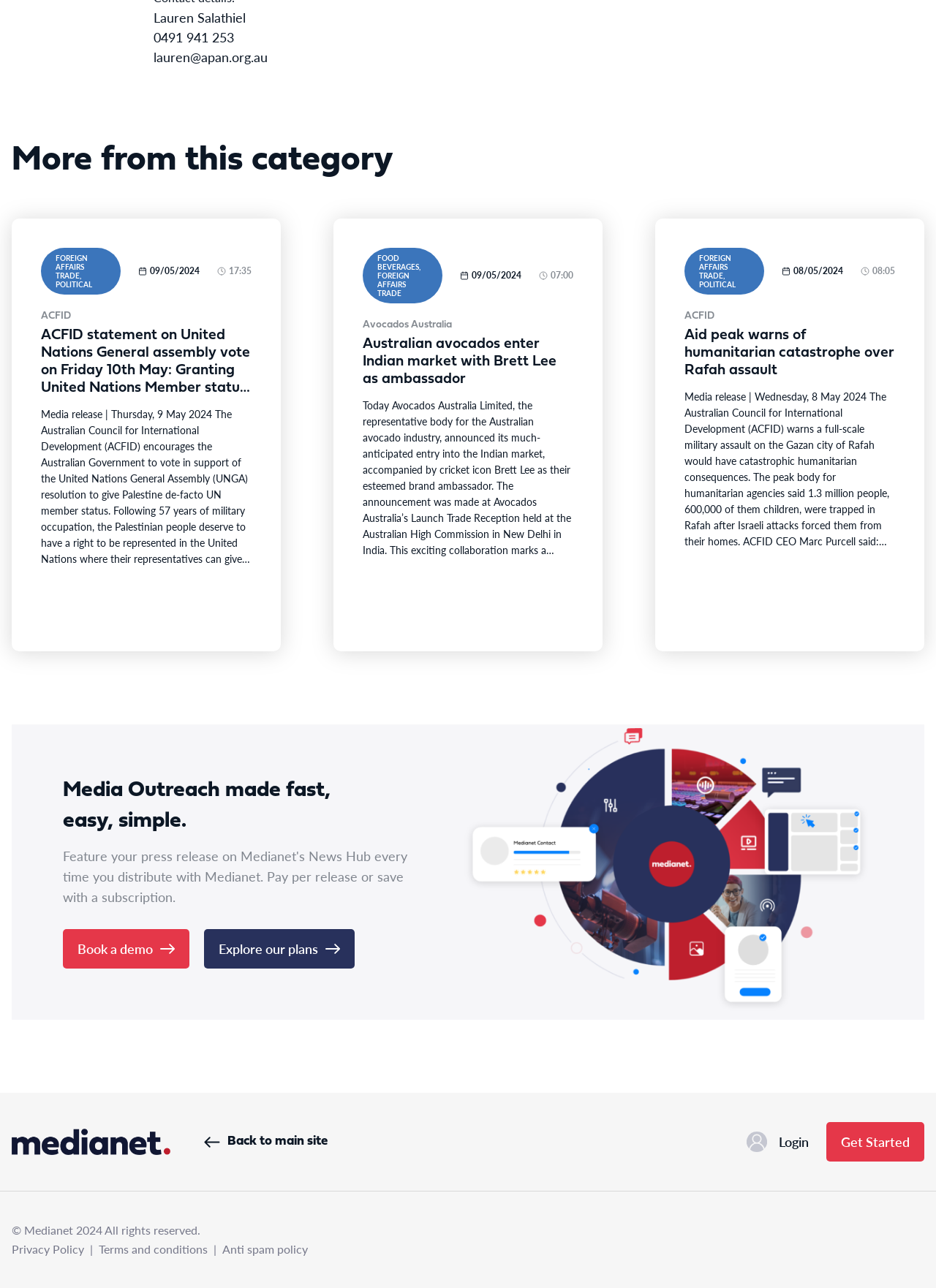Locate the bounding box coordinates of the element you need to click to accomplish the task described by this instruction: "Click on 'Explore our plans'".

[0.218, 0.721, 0.379, 0.752]